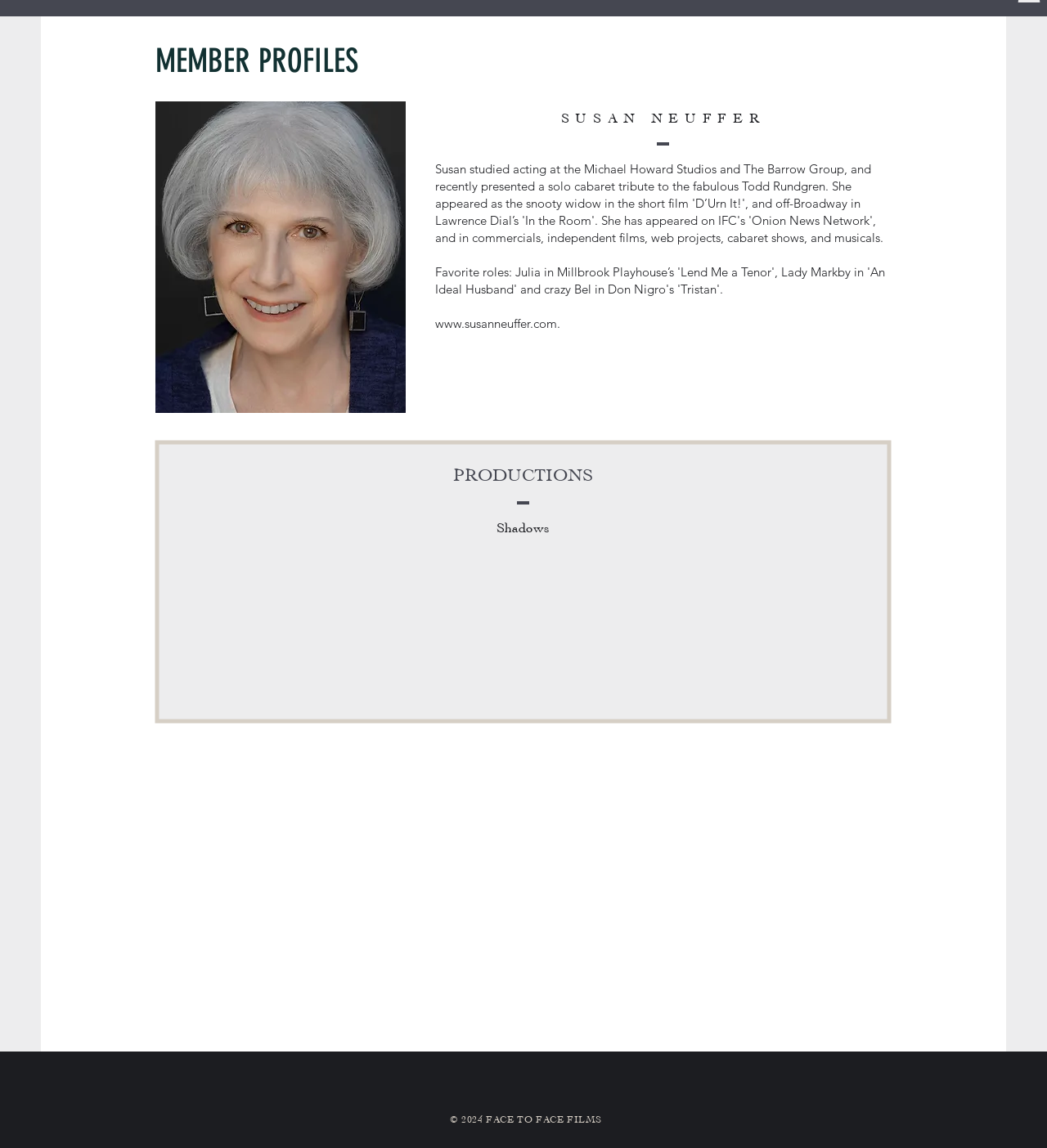Identify the bounding box of the HTML element described as: "www.susanneuffer.com".

[0.416, 0.275, 0.532, 0.289]